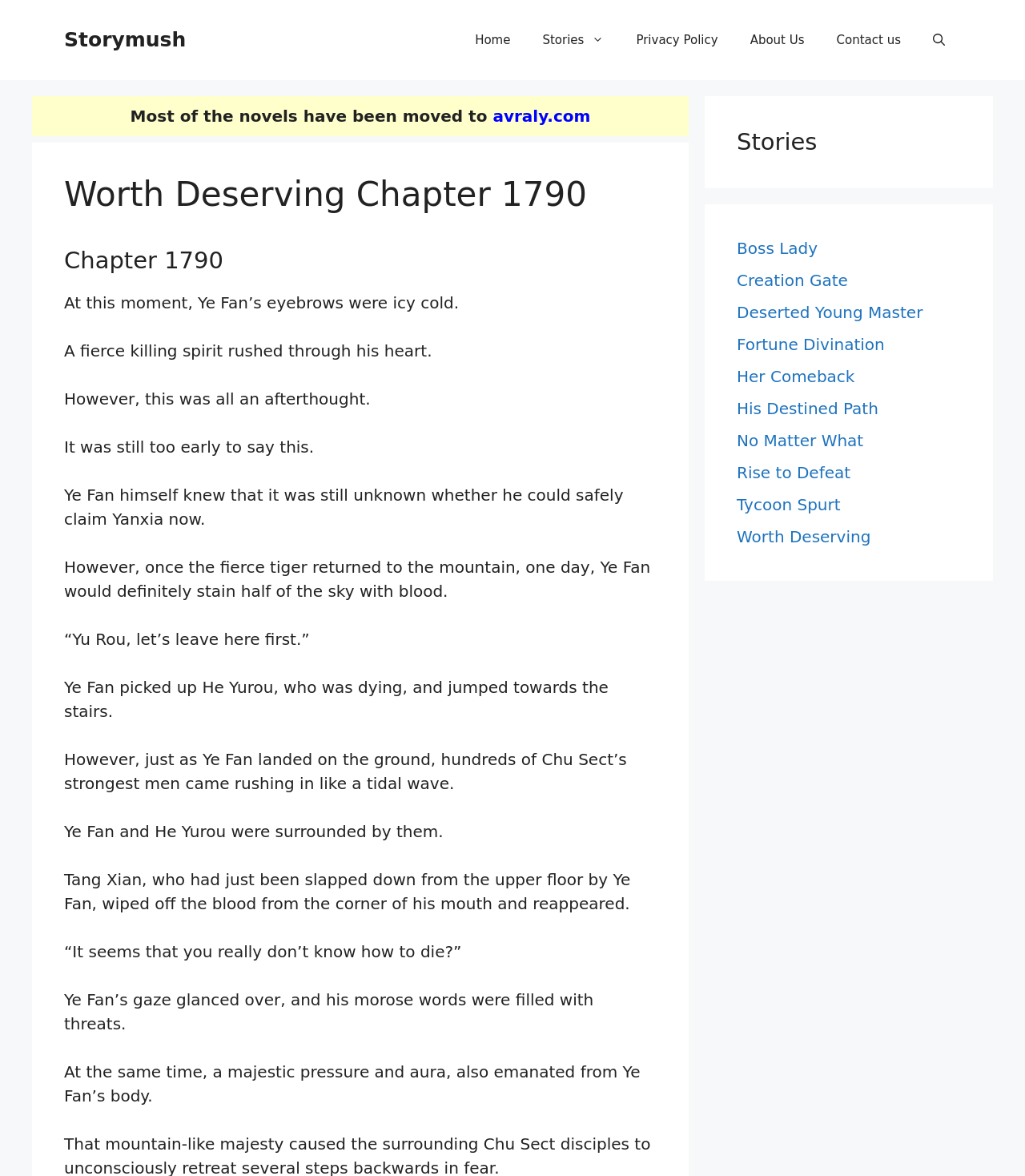Find the bounding box coordinates of the clickable region needed to perform the following instruction: "Read 'Worth Deserving Chapter 1790'". The coordinates should be provided as four float numbers between 0 and 1, i.e., [left, top, right, bottom].

[0.062, 0.149, 0.641, 0.183]